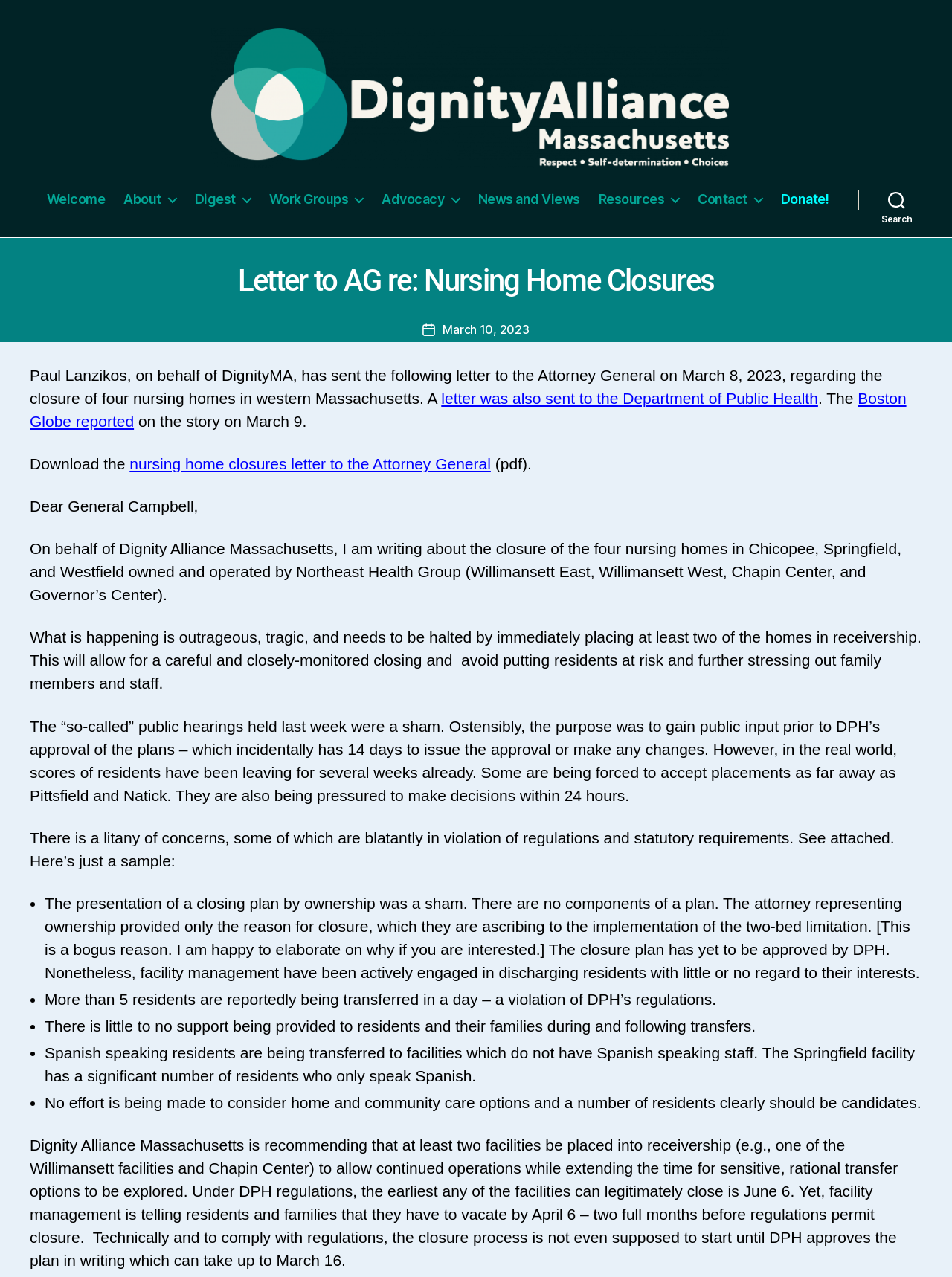Please identify the bounding box coordinates of the element I need to click to follow this instruction: "Click the 'Search' button".

[0.902, 0.143, 0.982, 0.169]